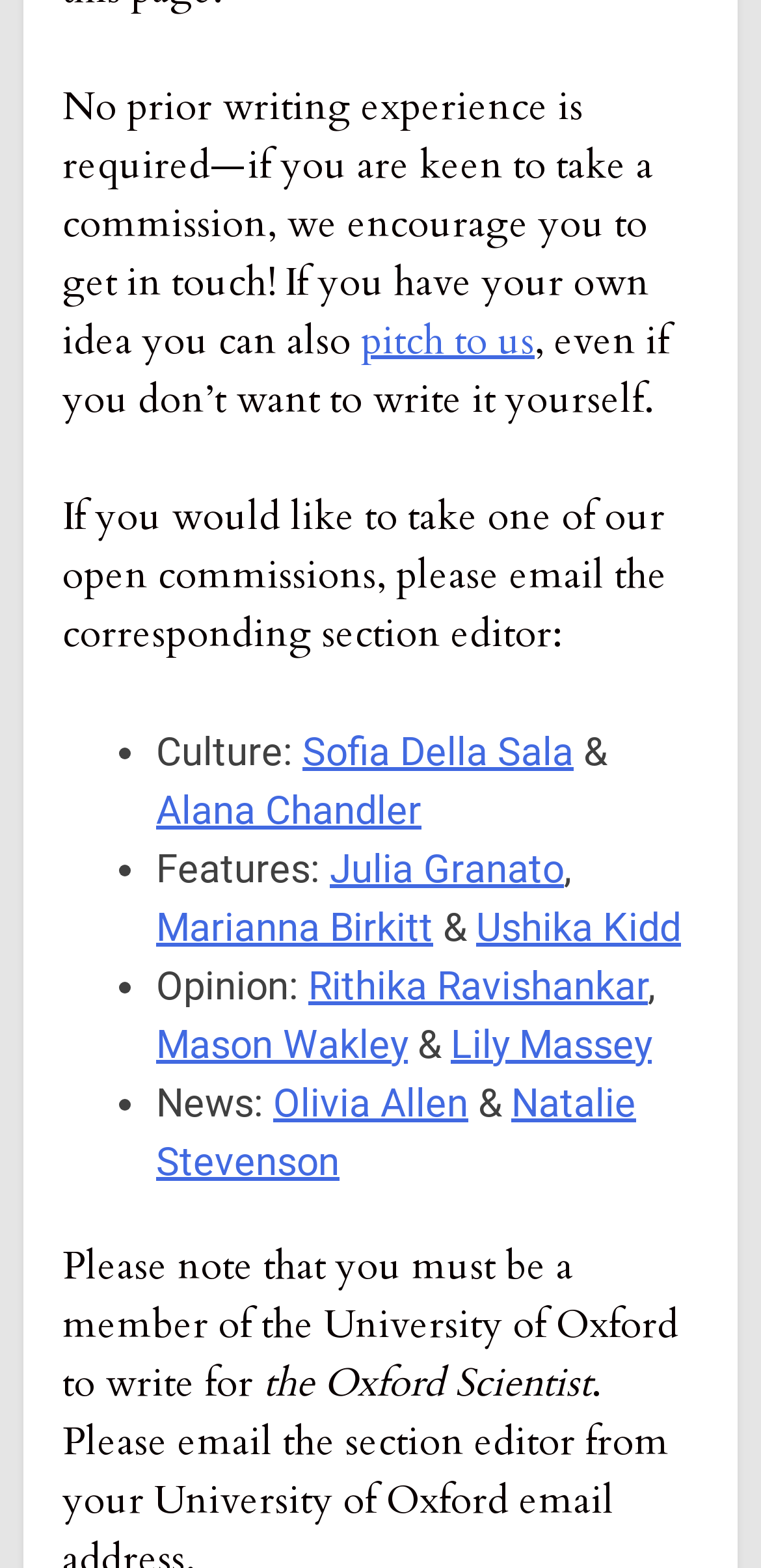Determine the bounding box coordinates for the region that must be clicked to execute the following instruction: "Click the Twitter Share link".

None